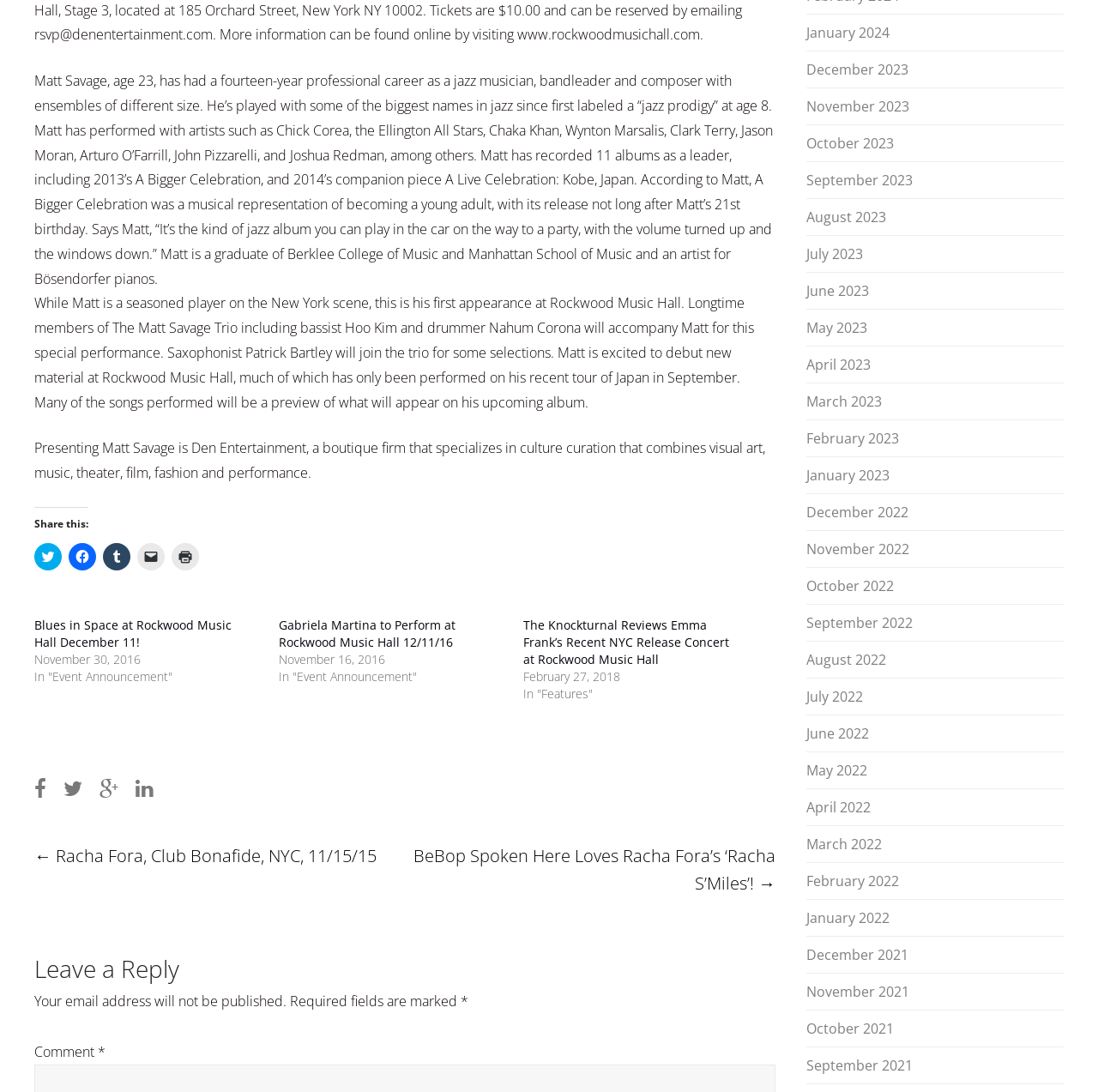Carefully examine the image and provide an in-depth answer to the question: How many albums has Matt Savage recorded as a leader?

The article states that Matt Savage has recorded 11 albums as a leader, including 'A Bigger Celebration' and 'A Live Celebration: Kobe, Japan'.